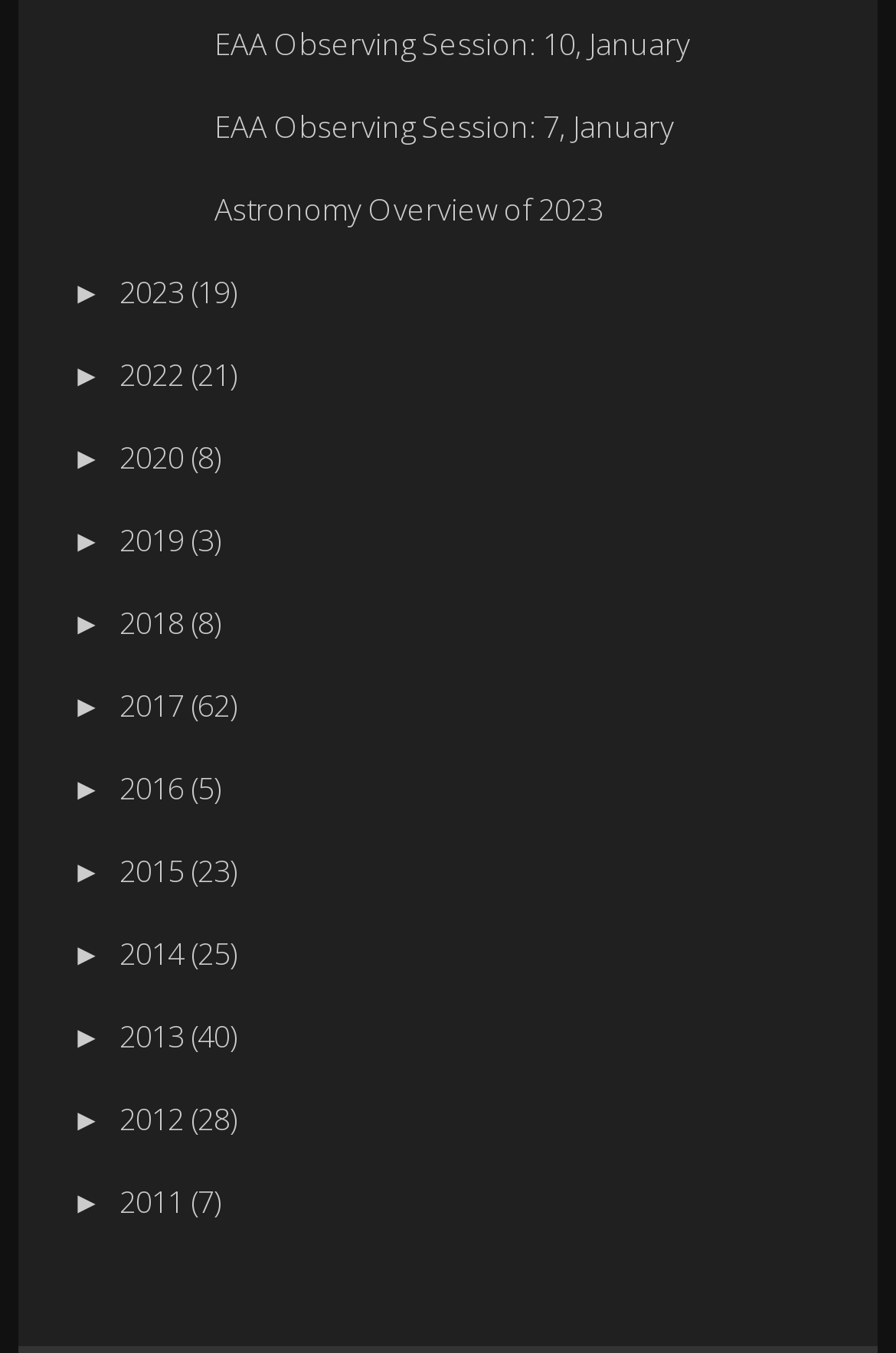Please identify the bounding box coordinates of the element I should click to complete this instruction: 'View EAA Observing Session on 10 January'. The coordinates should be given as four float numbers between 0 and 1, like this: [left, top, right, bottom].

[0.239, 0.018, 0.77, 0.048]